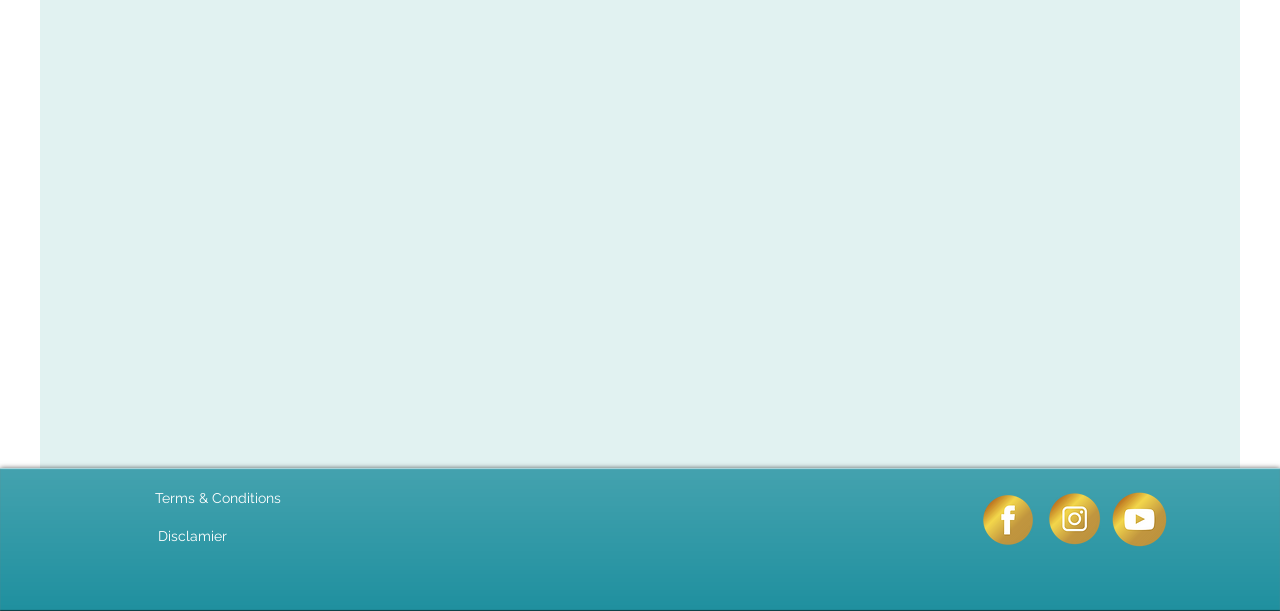What is the first social media platform in the Social Bar?
Please respond to the question with a detailed and informative answer.

The first social media platform in the Social Bar is Facebook, which can be determined by looking at the OCR text of the first link in the list, which is 'Facebook'.